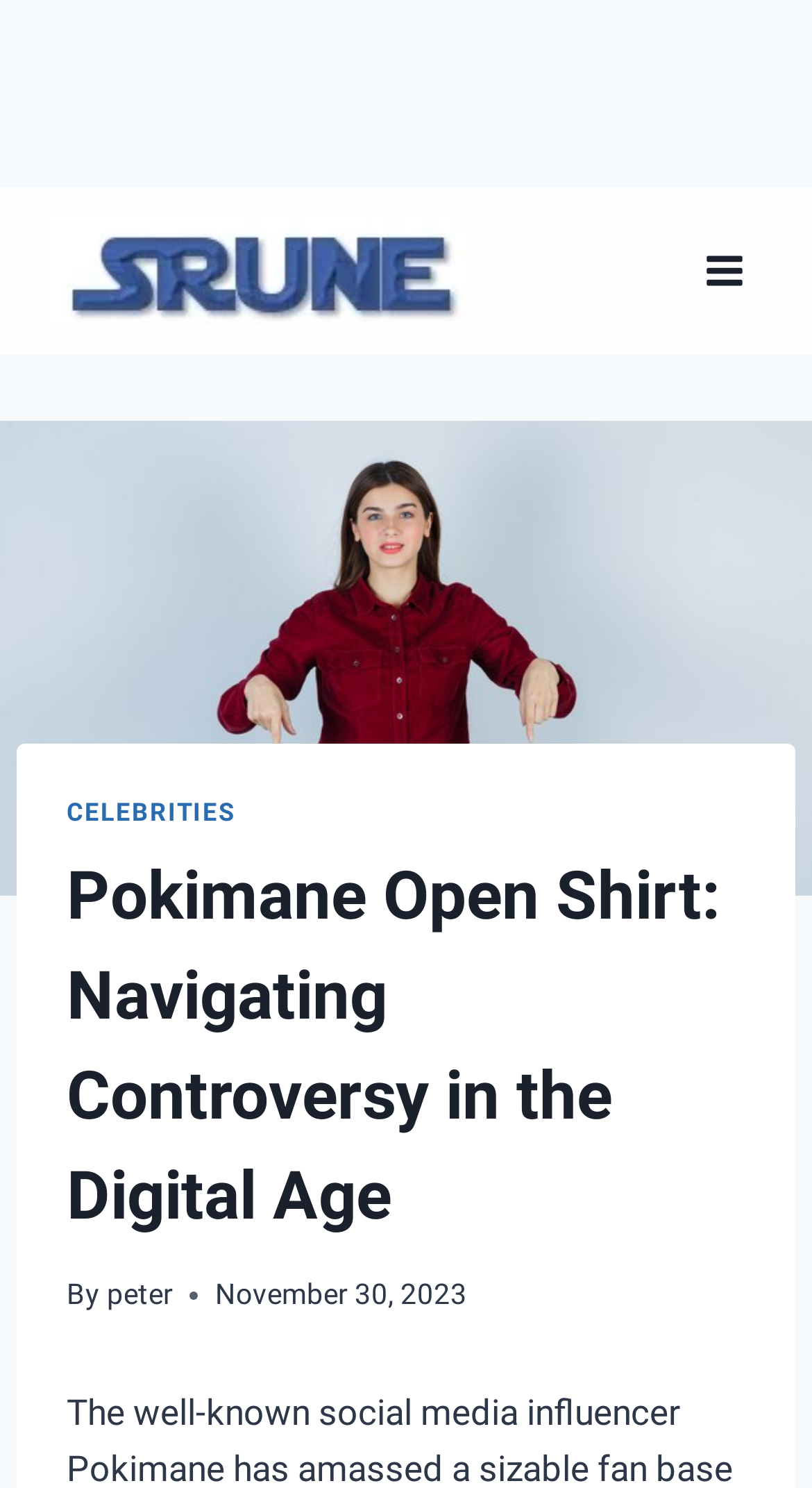Answer the question below with a single word or a brief phrase: 
What is the purpose of the button on the top right corner?

Open menu